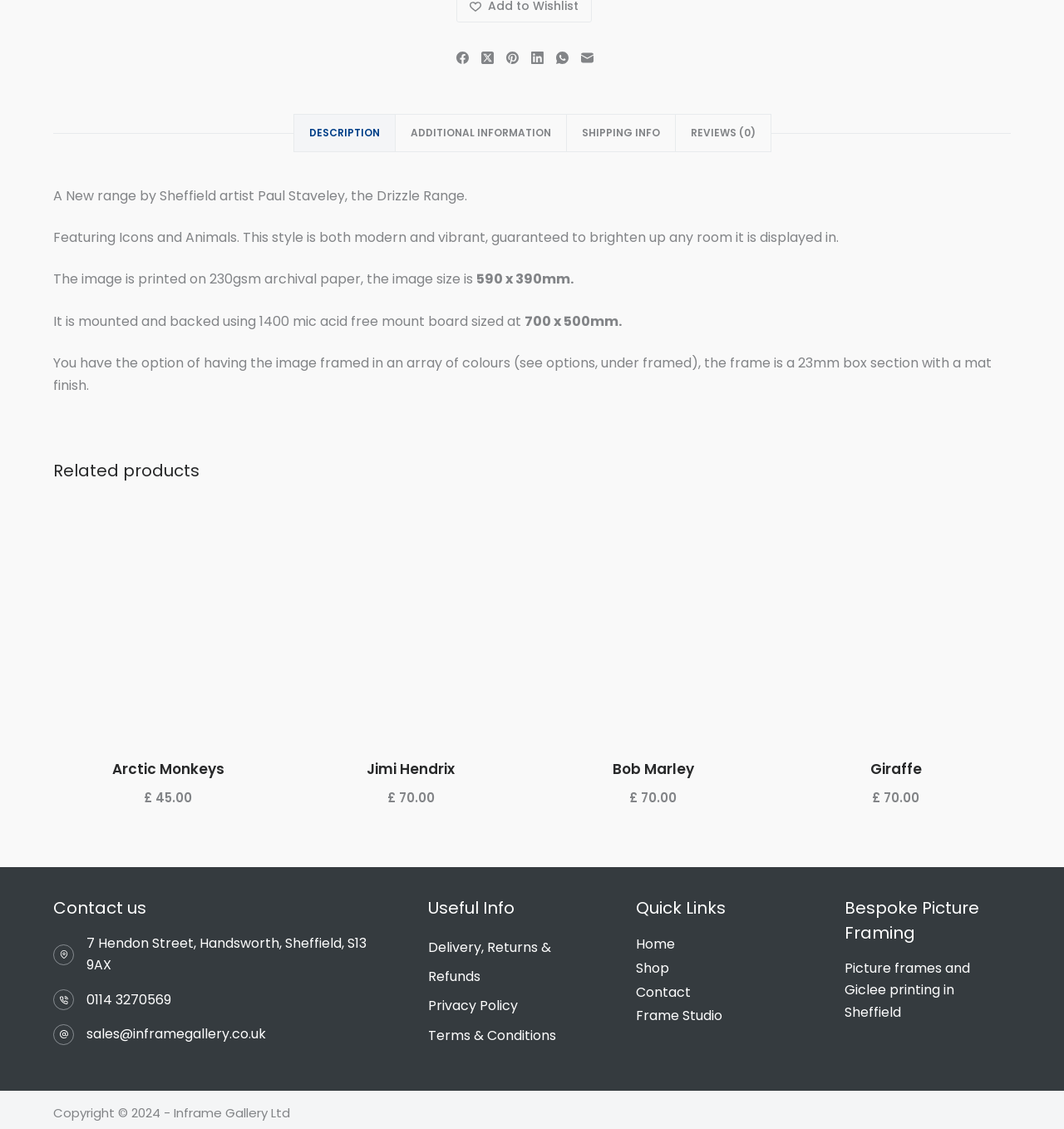What is the name of the artist who created the Drizzle Range?
Carefully examine the image and provide a detailed answer to the question.

The webpage describes a new range by Sheffield artist Paul Staveley, the Drizzle Range, featuring icons and animals. This information is found in the article section of the webpage.